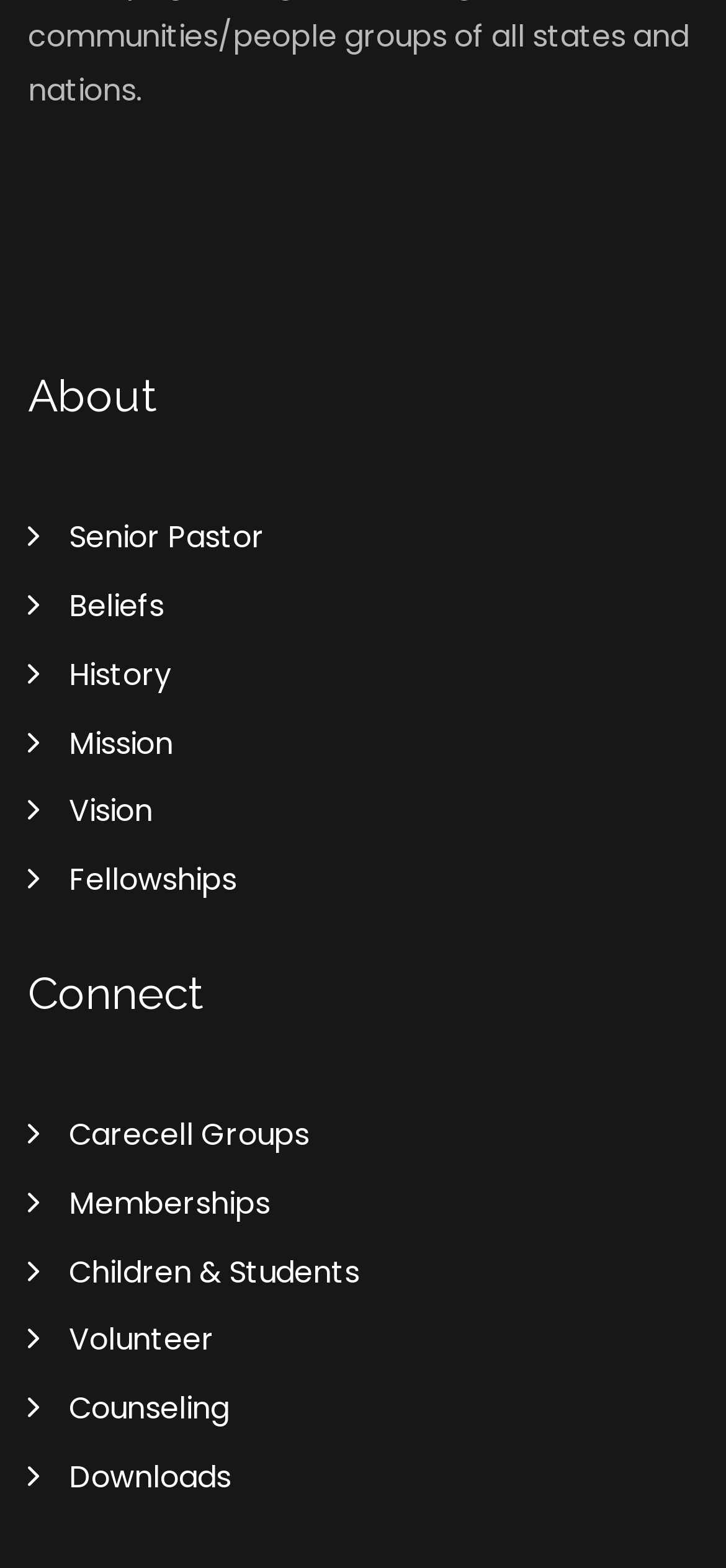Extract the bounding box of the UI element described as: "Carecell Groups".

[0.038, 0.703, 0.962, 0.746]